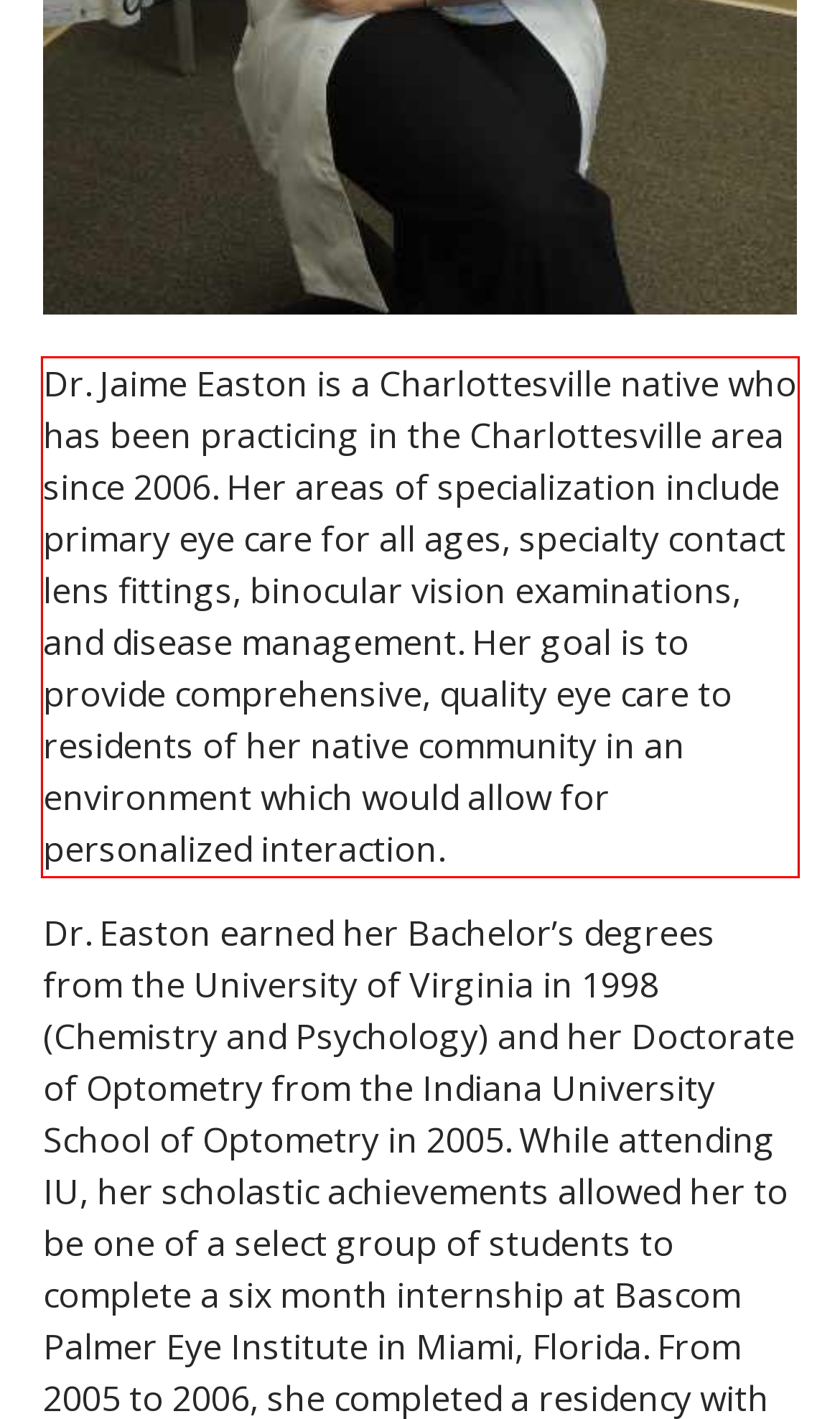Identify and transcribe the text content enclosed by the red bounding box in the given screenshot.

Dr. Jaime Easton is a Charlottesville native who has been practicing in the Charlottesville area since 2006. Her areas of specialization include primary eye care for all ages, specialty contact lens fittings, binocular vision examinations, and disease management. Her goal is to provide comprehensive, quality eye care to residents of her native community in an environment which would allow for personalized interaction.